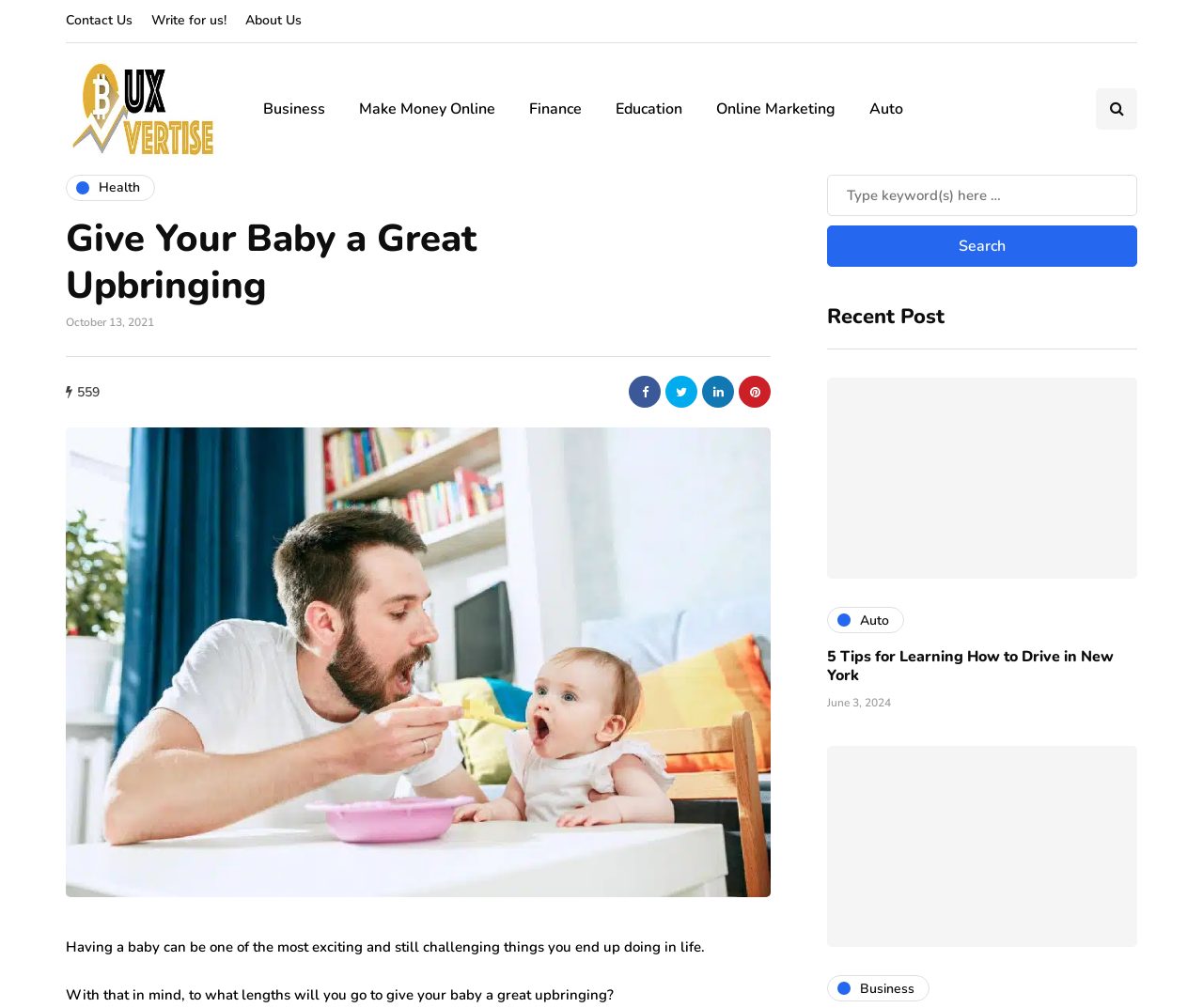Kindly respond to the following question with a single word or a brief phrase: 
How many categories are listed in the top navigation bar?

7